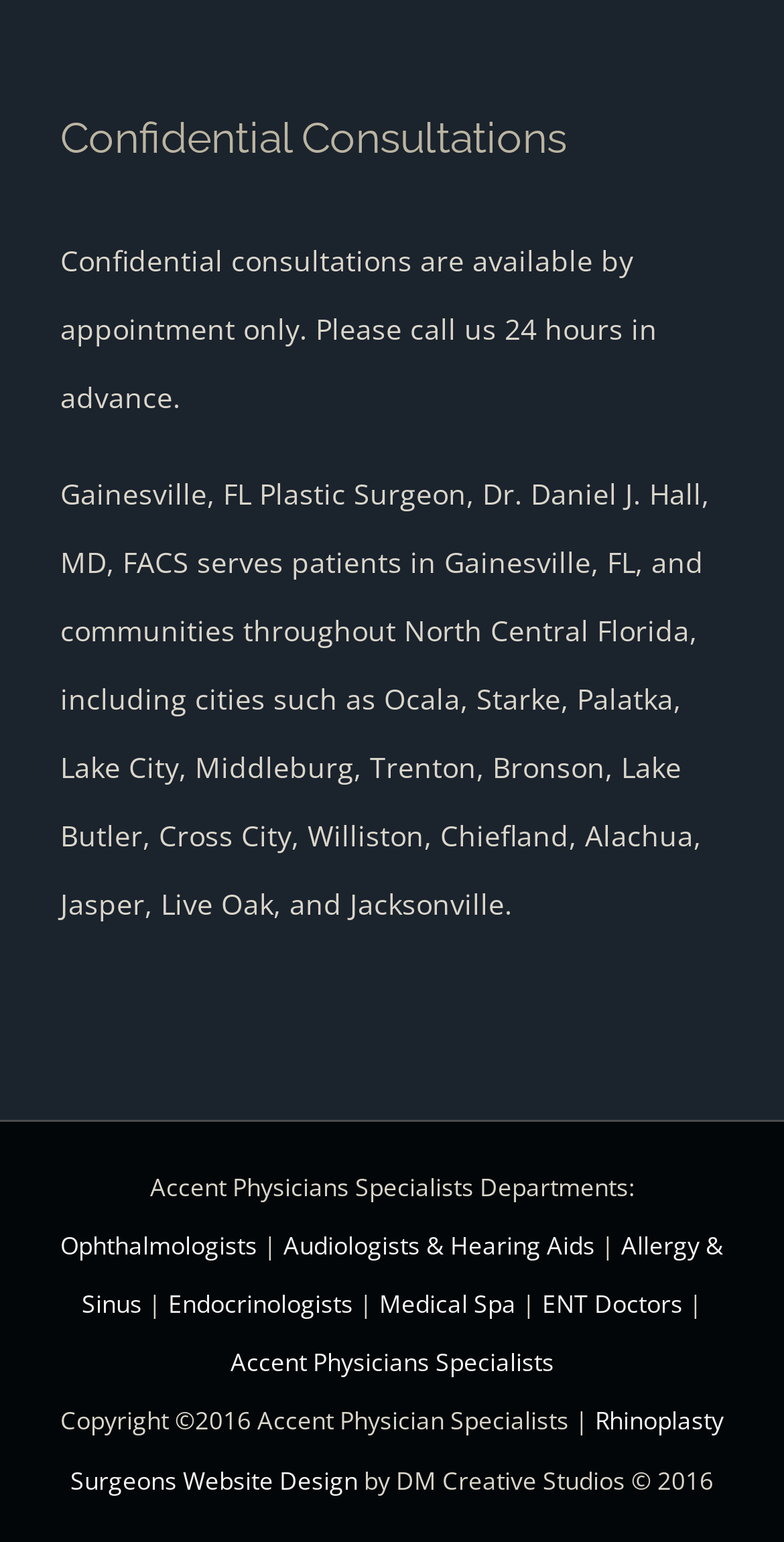What is the purpose of the consultations?
Look at the webpage screenshot and answer the question with a detailed explanation.

The answer can be found in the first heading element, which mentions 'Confidential Consultations'.